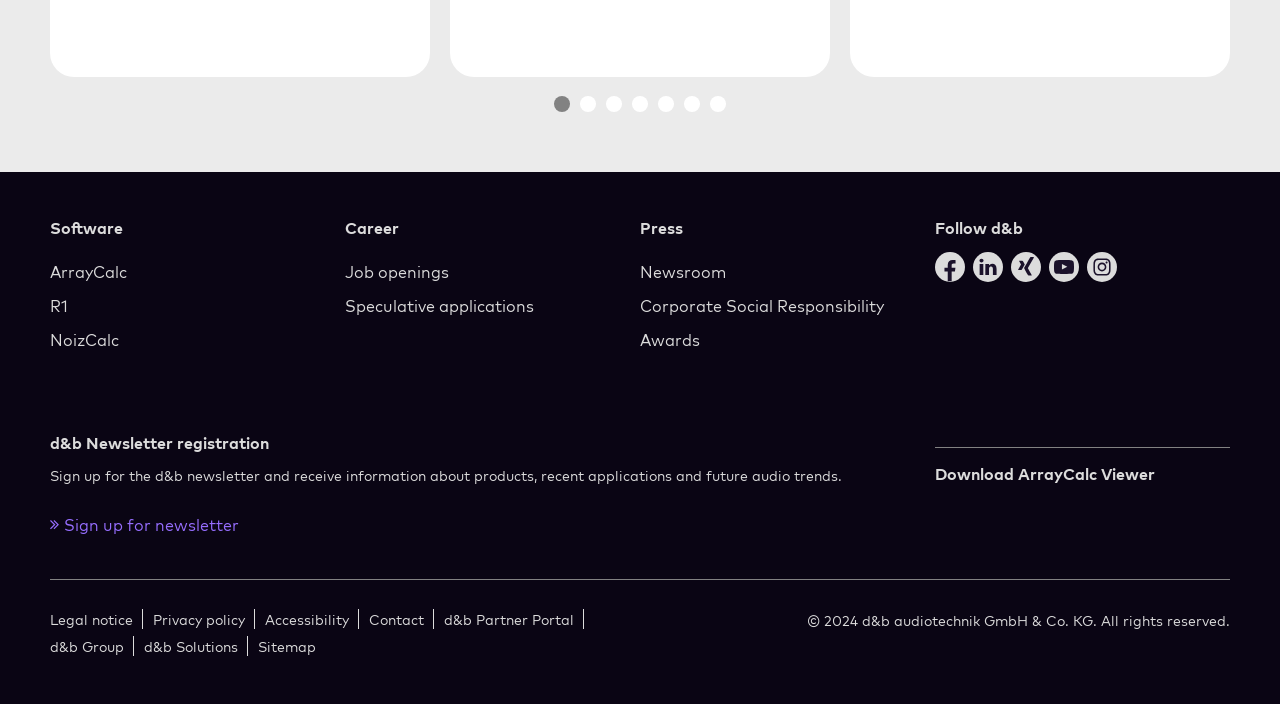What is the purpose of the 'Sign up for newsletter' link?
Look at the image and respond to the question as thoroughly as possible.

I read the text near the 'Sign up for newsletter' link, which says 'Sign up for the d&b newsletter and receive information about products, recent applications and future audio trends.' This suggests that the purpose of the link is to allow users to sign up for a newsletter to receive information about products and trends.